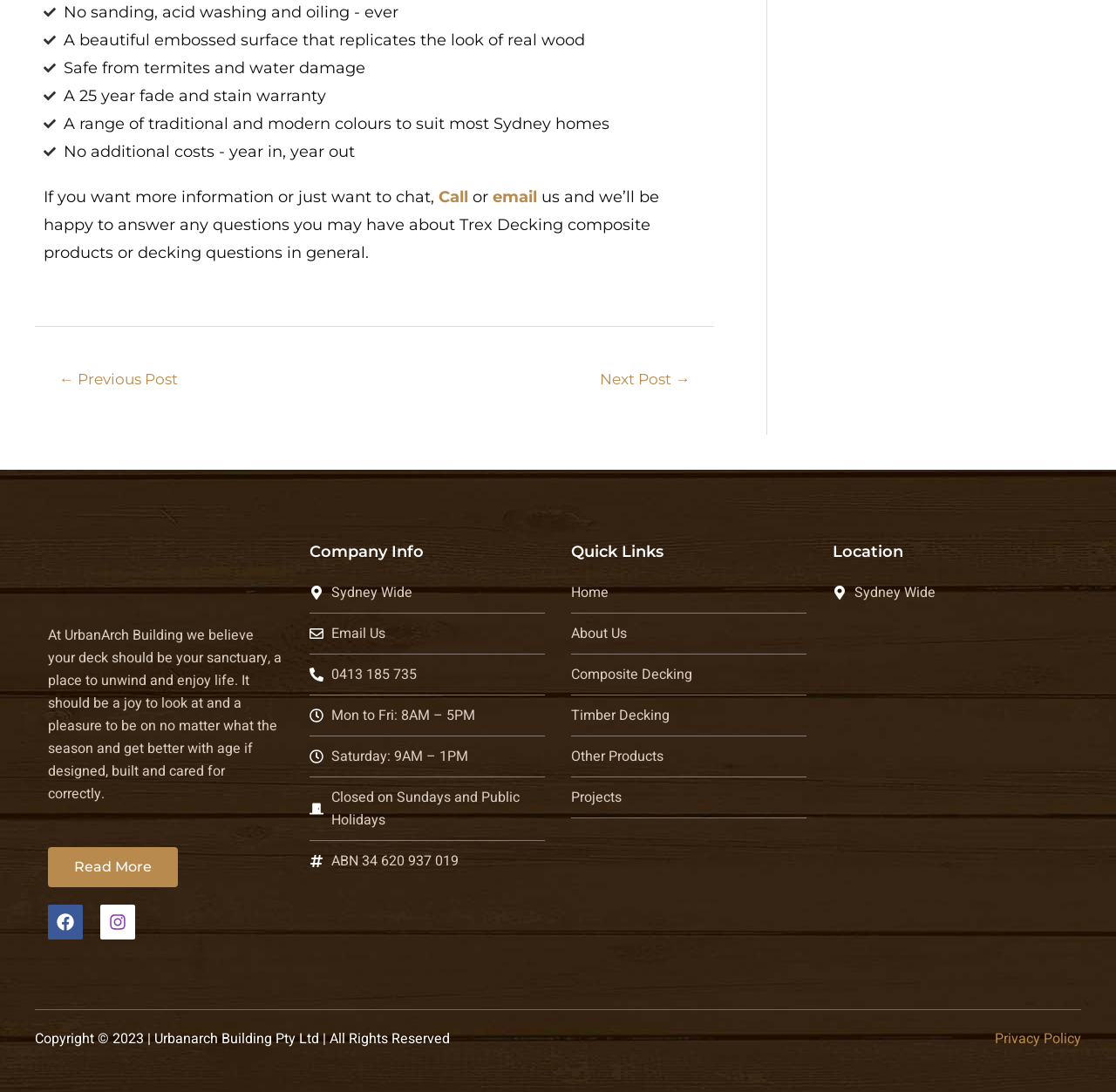What is the name of the company?
Could you answer the question in a detailed manner, providing as much information as possible?

I found the company name by looking at the logo at the top of the page, which says 'Urbanarch Building'.